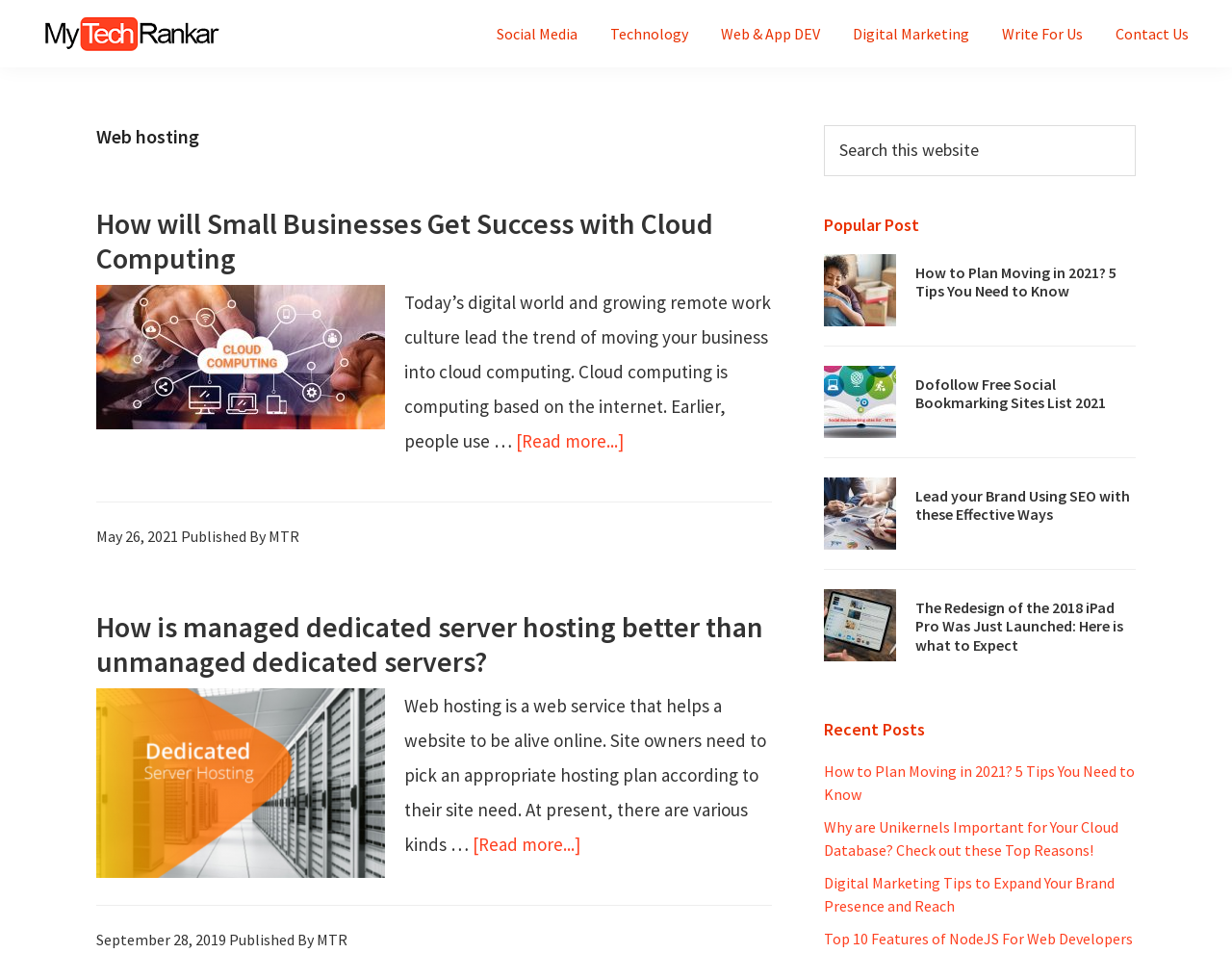Determine the coordinates of the bounding box that should be clicked to complete the instruction: "Click on the 'Write For Us' link". The coordinates should be represented by four float numbers between 0 and 1: [left, top, right, bottom].

[0.802, 0.015, 0.891, 0.056]